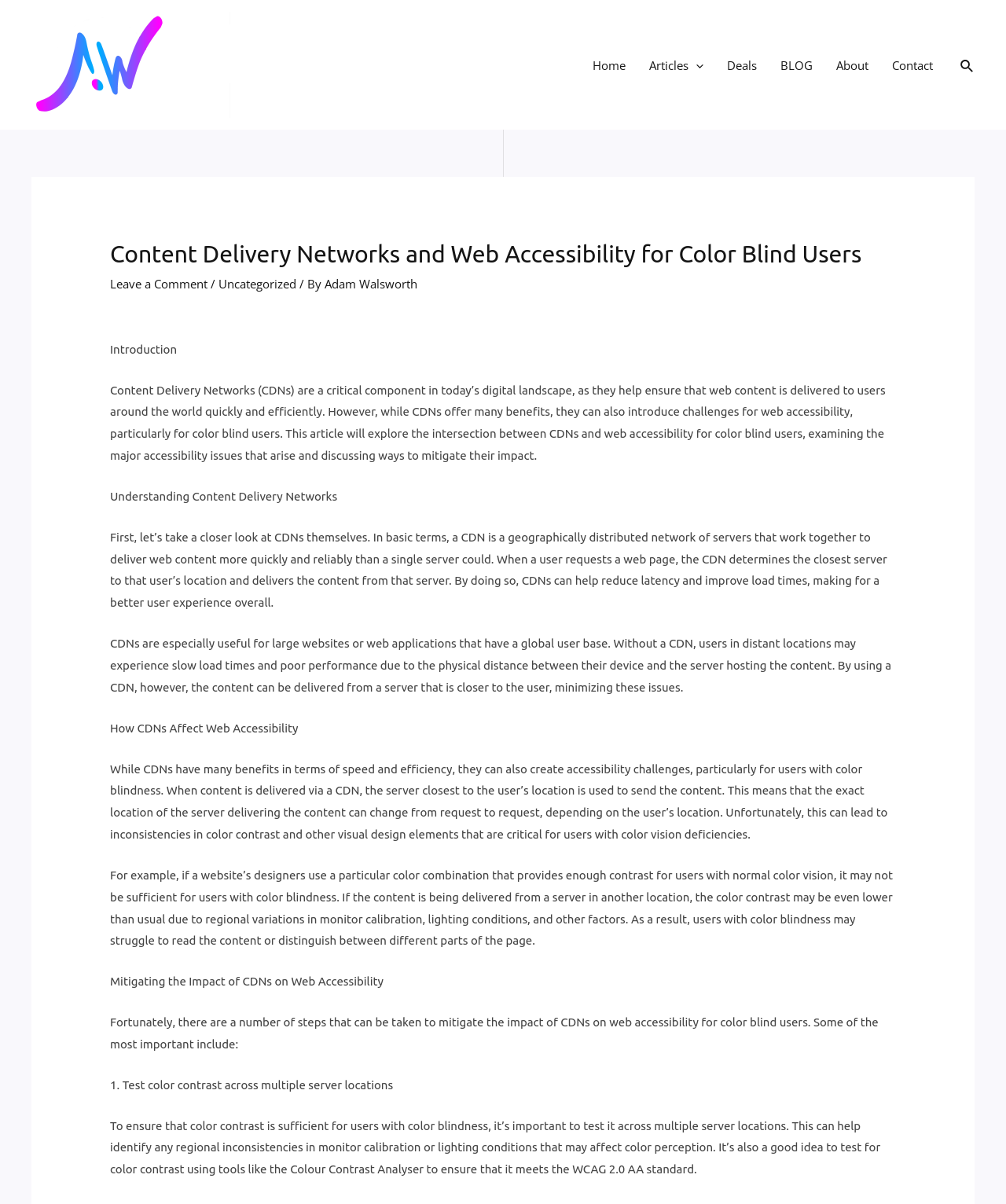Pinpoint the bounding box coordinates of the clickable area necessary to execute the following instruction: "Click on the 'Leave a Comment' link". The coordinates should be given as four float numbers between 0 and 1, namely [left, top, right, bottom].

[0.109, 0.229, 0.206, 0.242]